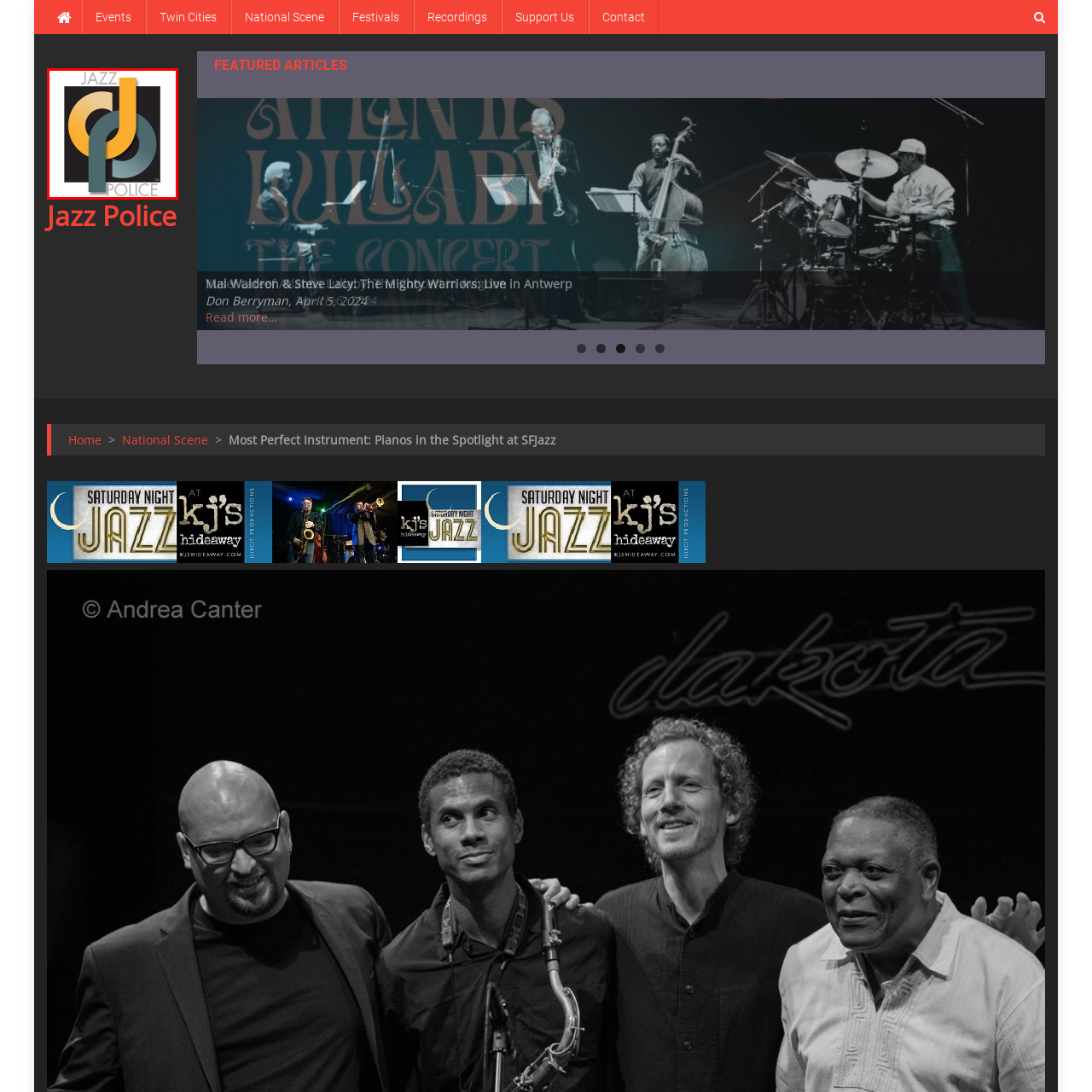Articulate a detailed narrative of what is visible inside the red-delineated region of the image.

The image features the logo of "Jazz Police," a vibrant and dynamic design that symbolizes the essence of jazz music. The logo consists of stylized letters "J" and "P," interwoven in a modern and artistic way. The "J" is depicted in a warm orange hue, while the "P" showcases a calming teal color, both set against a sleek black background. Below the logo, the word "POLICE" is presented in a subtle gray font, reinforcing the brand's identity. This logo serves as a visual representation of Jazz Police's commitment to promoting jazz culture and events, making it instantly recognizable to enthusiasts and musicians alike.